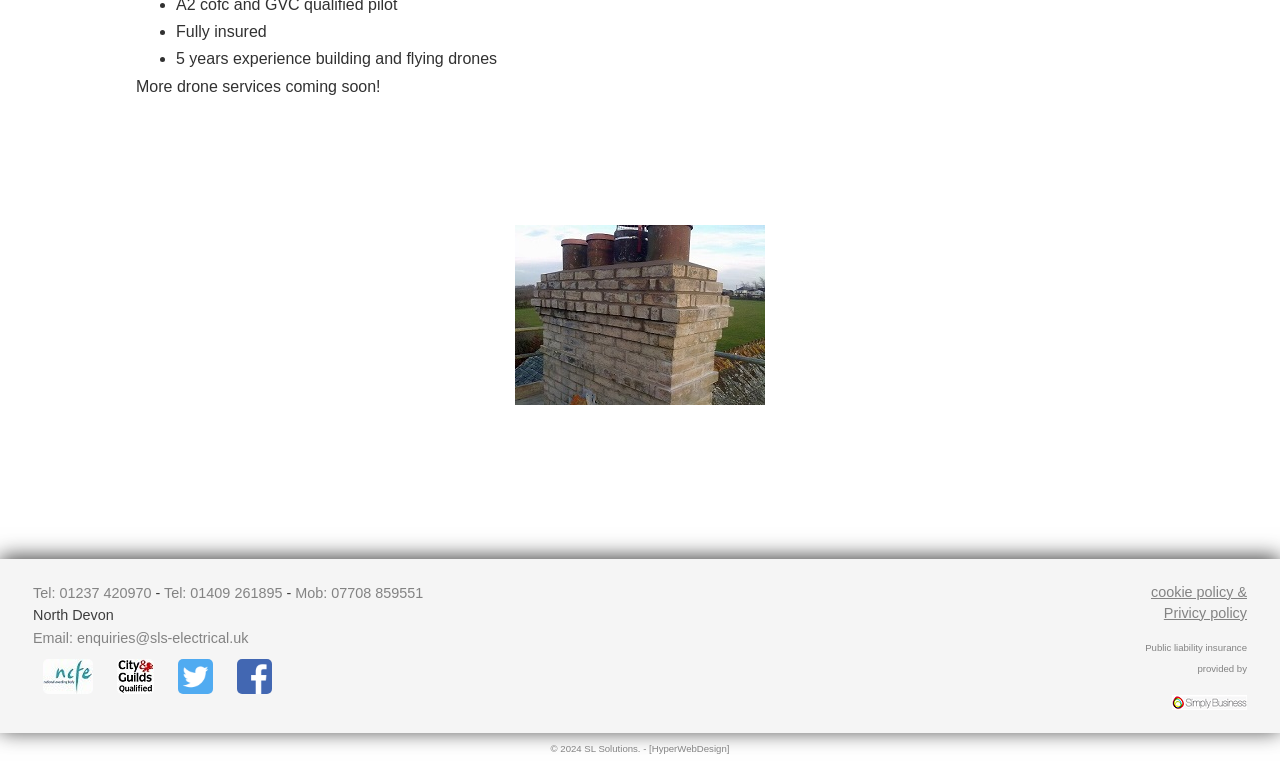Identify the bounding box for the given UI element using the description provided. Coordinates should be in the format (top-left x, top-left y, bottom-right x, bottom-right y) and must be between 0 and 1. Here is the description: [HyperWebDesign]

[0.507, 0.973, 0.57, 0.987]